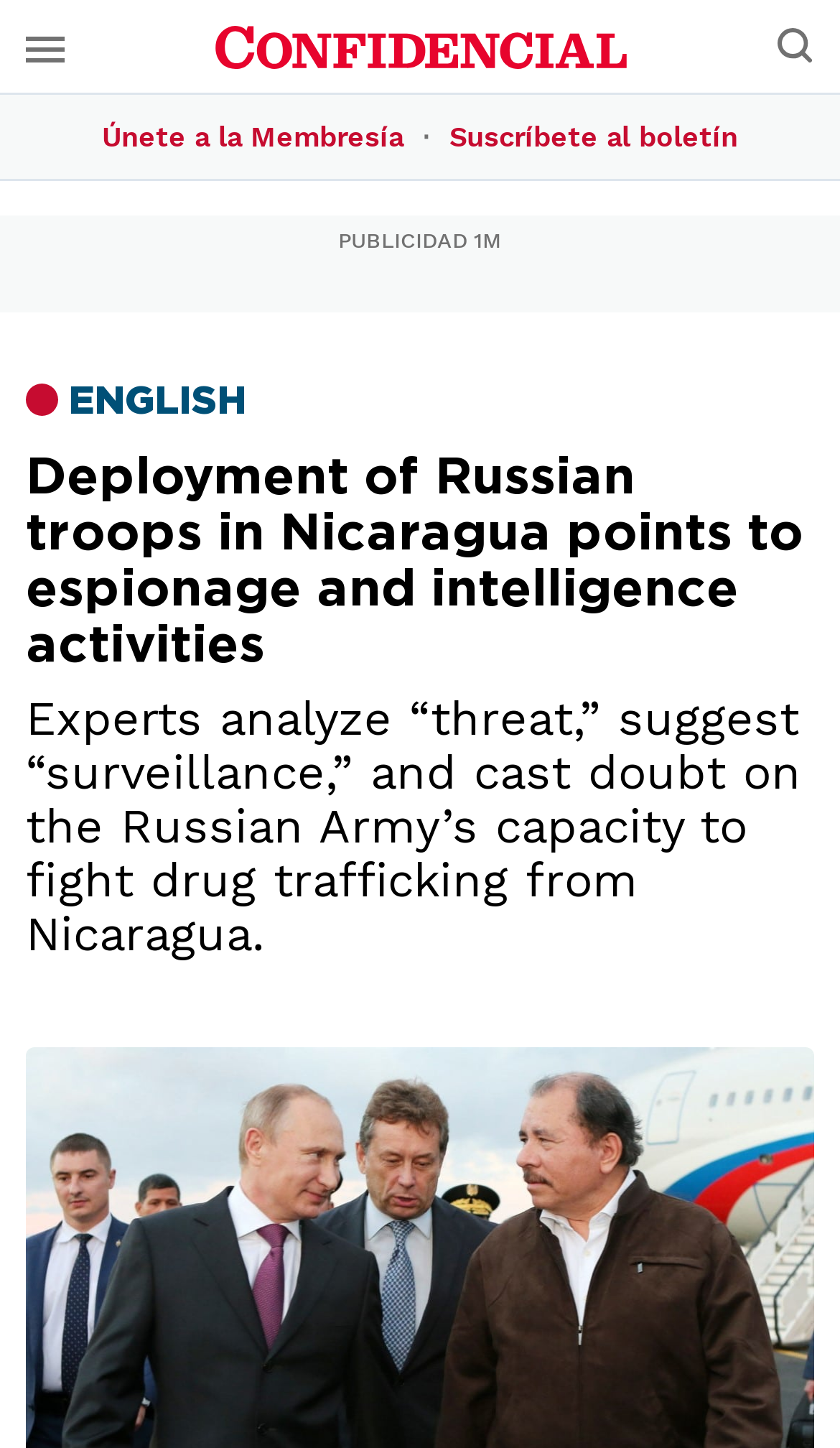Given the element description English, specify the bounding box coordinates of the corresponding UI element in the format (top-left x, top-left y, bottom-right x, bottom-right y). All values must be between 0 and 1.

[0.082, 0.265, 0.292, 0.292]